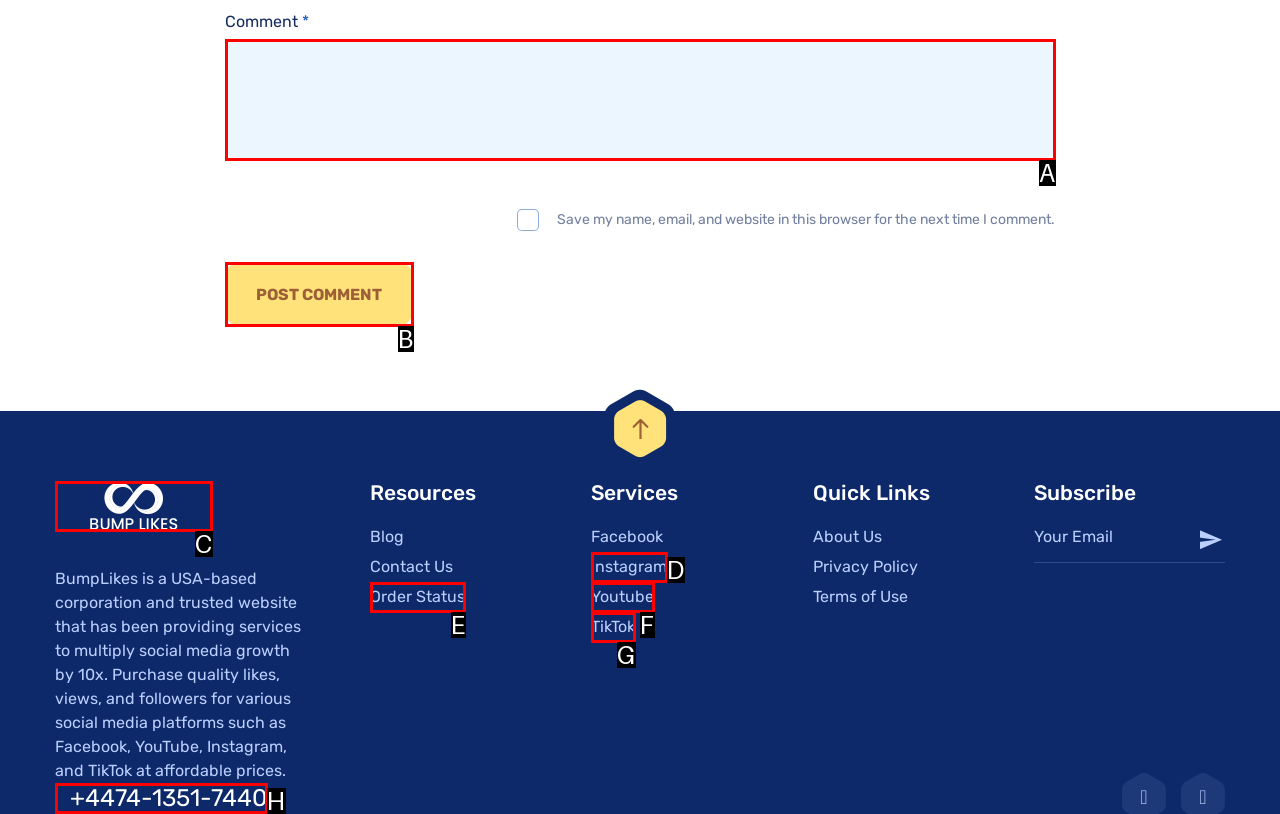Indicate the UI element to click to perform the task: Post a comment. Reply with the letter corresponding to the chosen element.

B